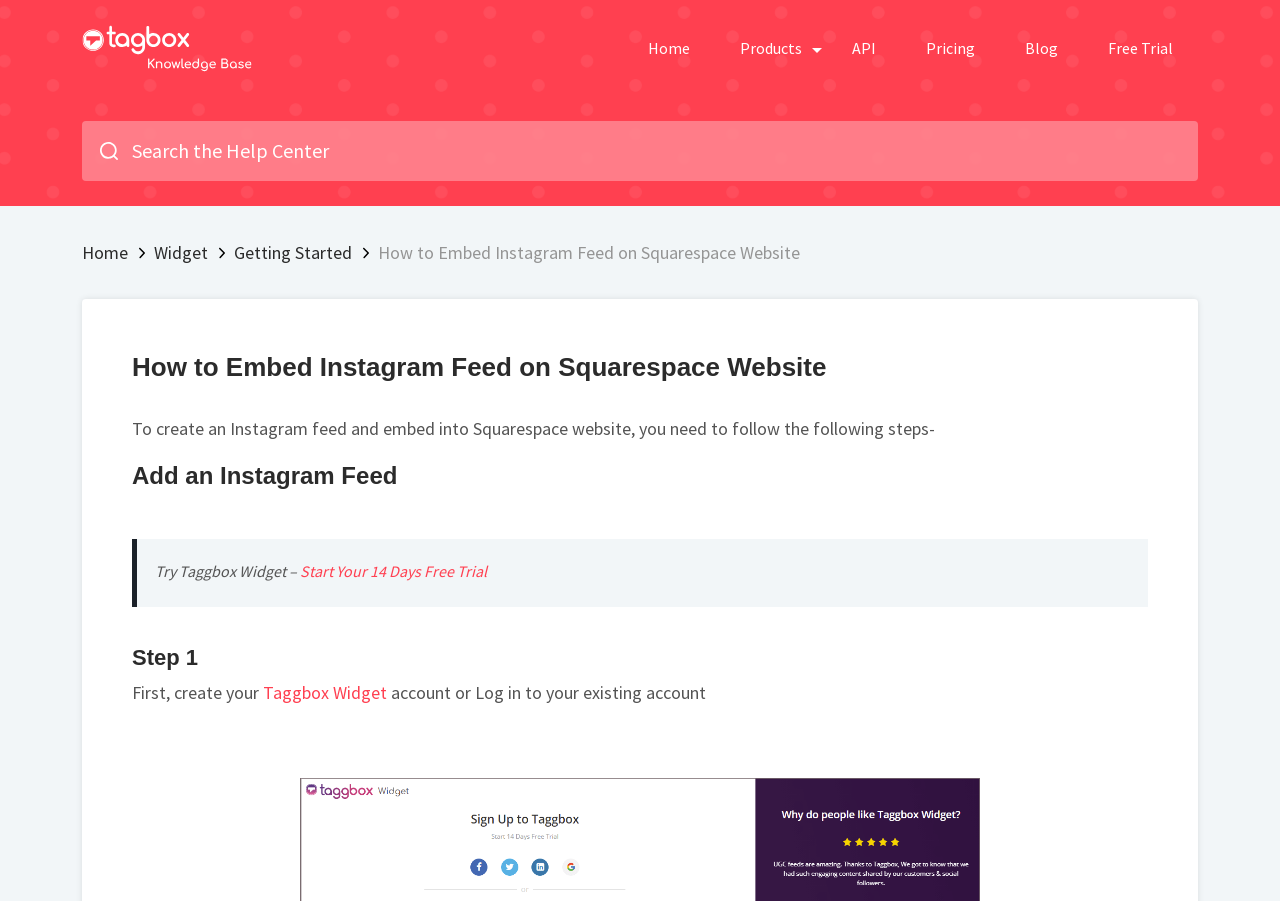Determine the bounding box coordinates for the region that must be clicked to execute the following instruction: "Click on Home".

[0.498, 0.031, 0.547, 0.075]